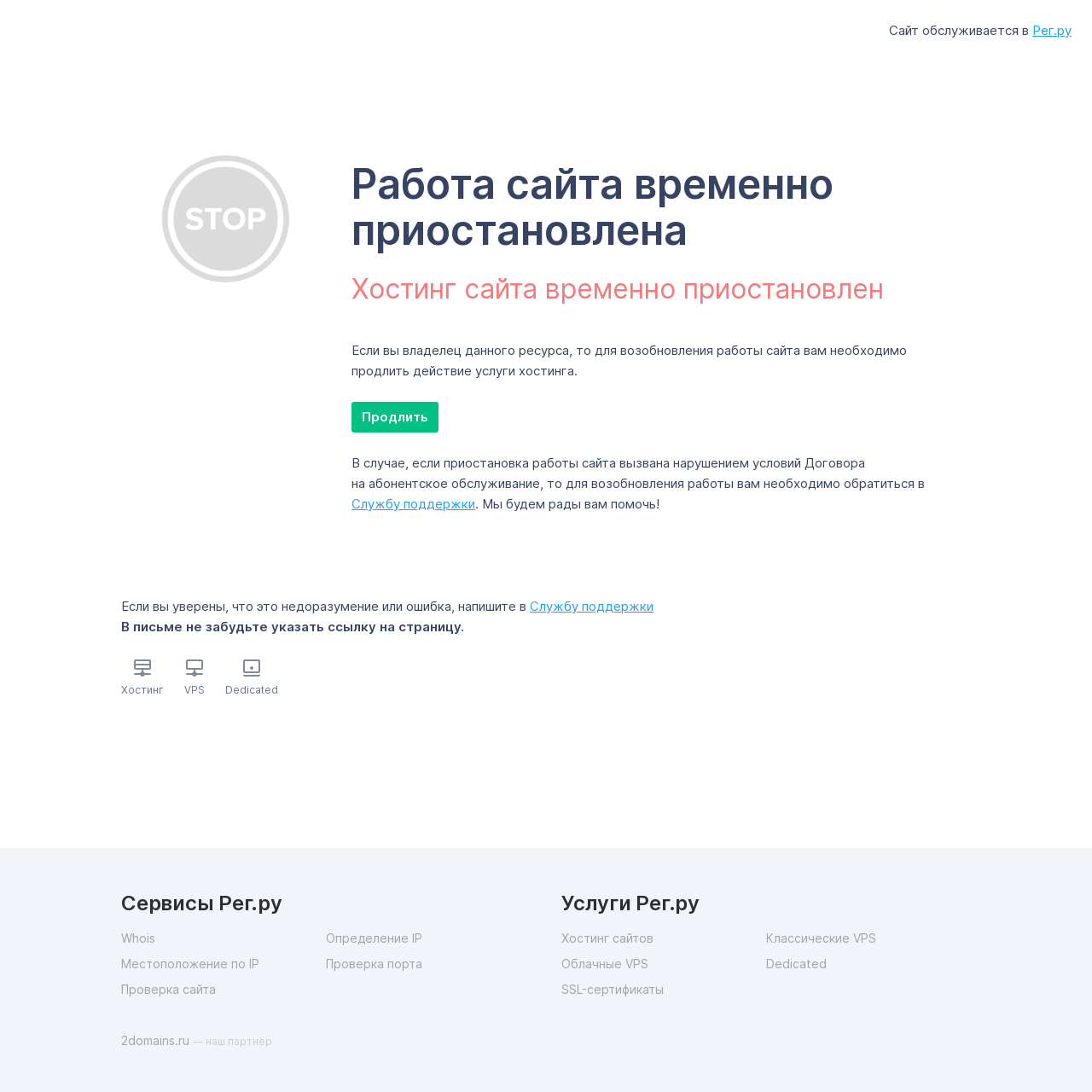Please reply to the following question using a single word or phrase: 
What is the current status of the website?

Temporarily suspended